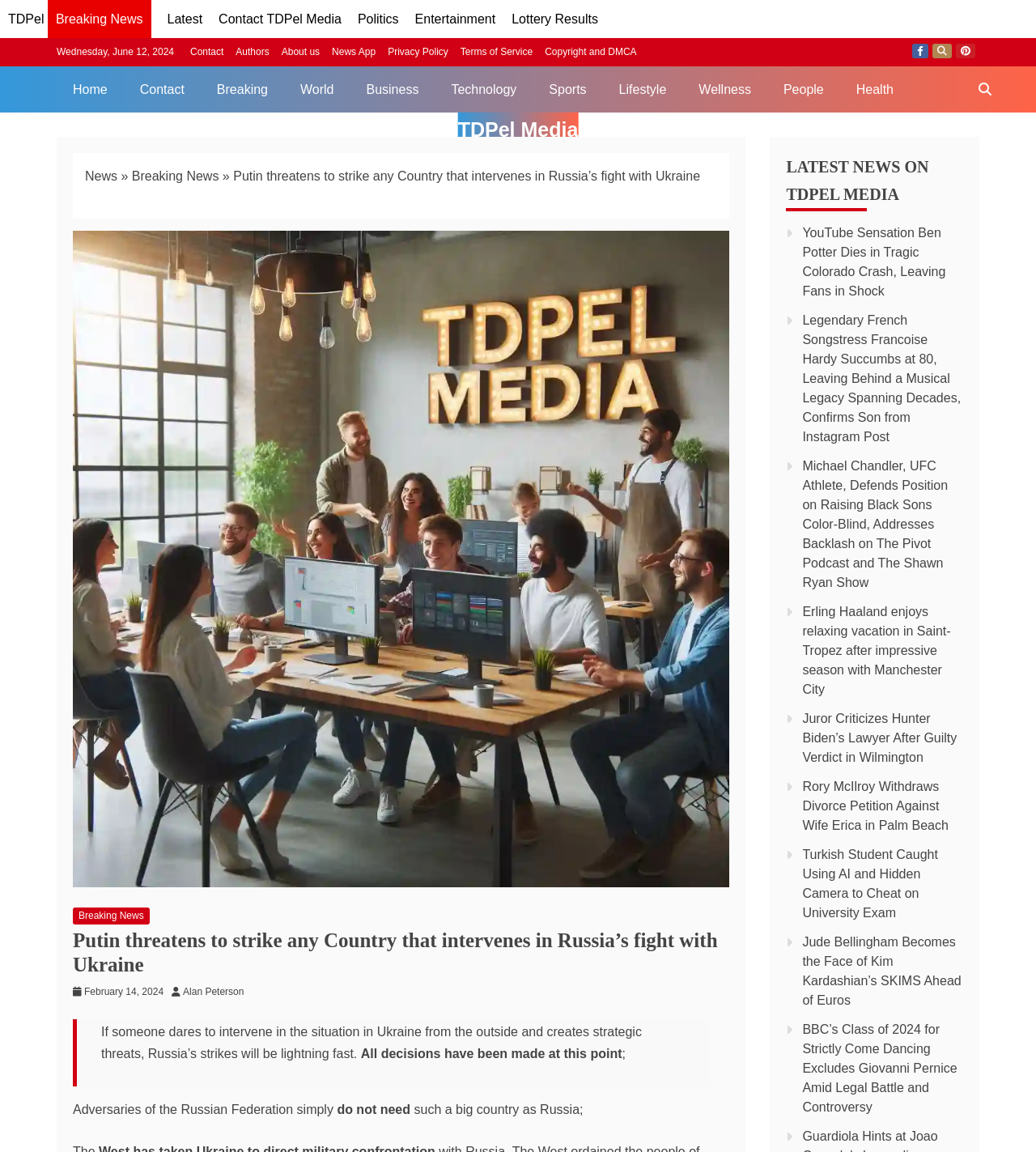Show the bounding box coordinates of the region that should be clicked to follow the instruction: "Search for something on TDPel Media."

[0.933, 0.057, 0.969, 0.098]